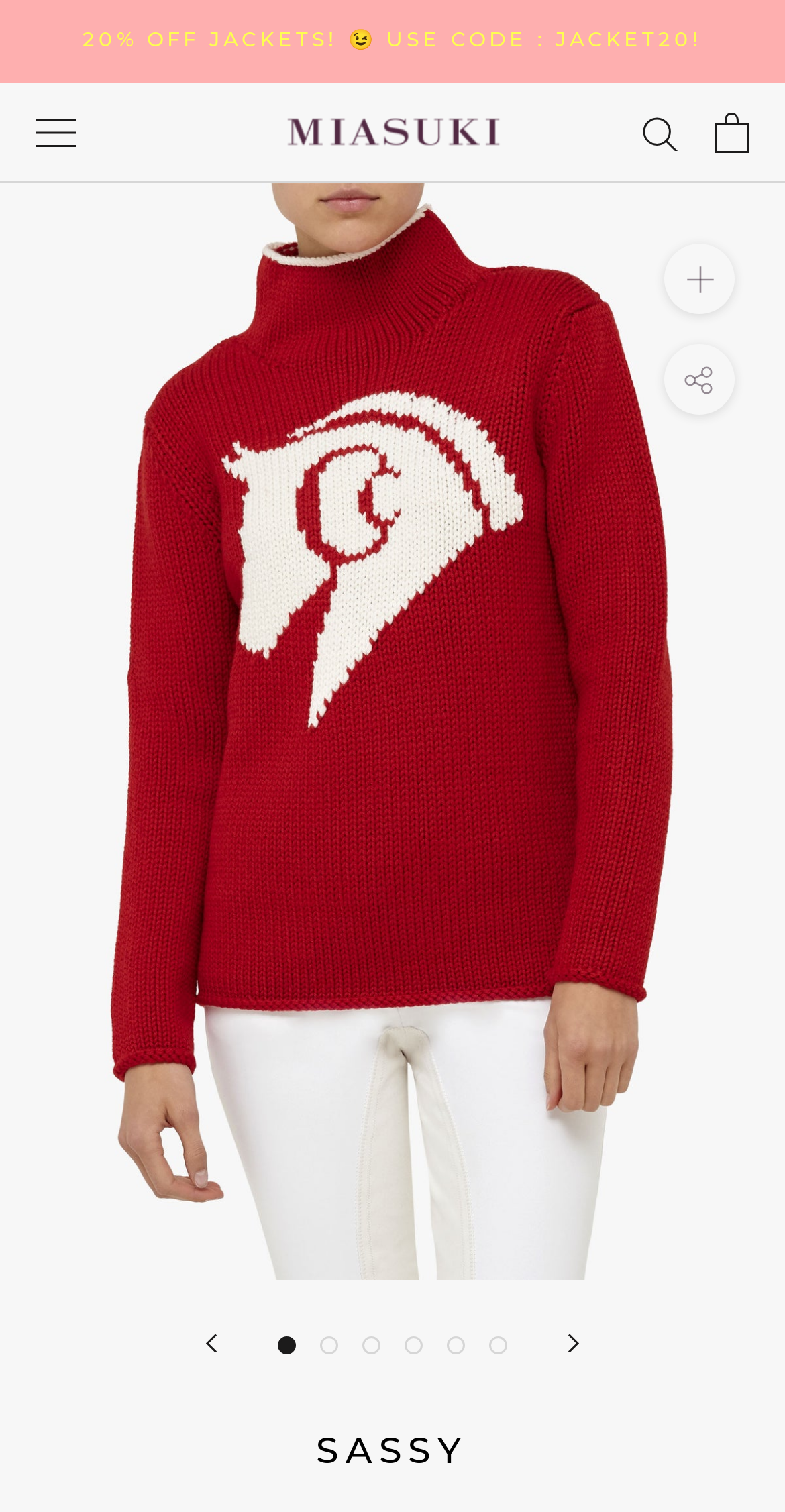Determine the bounding box coordinates for the UI element described. Format the coordinates as (top-left x, top-left y, bottom-right x, bottom-right y) and ensure all values are between 0 and 1. Element description: aria-label="Previous"

[0.262, 0.882, 0.277, 0.894]